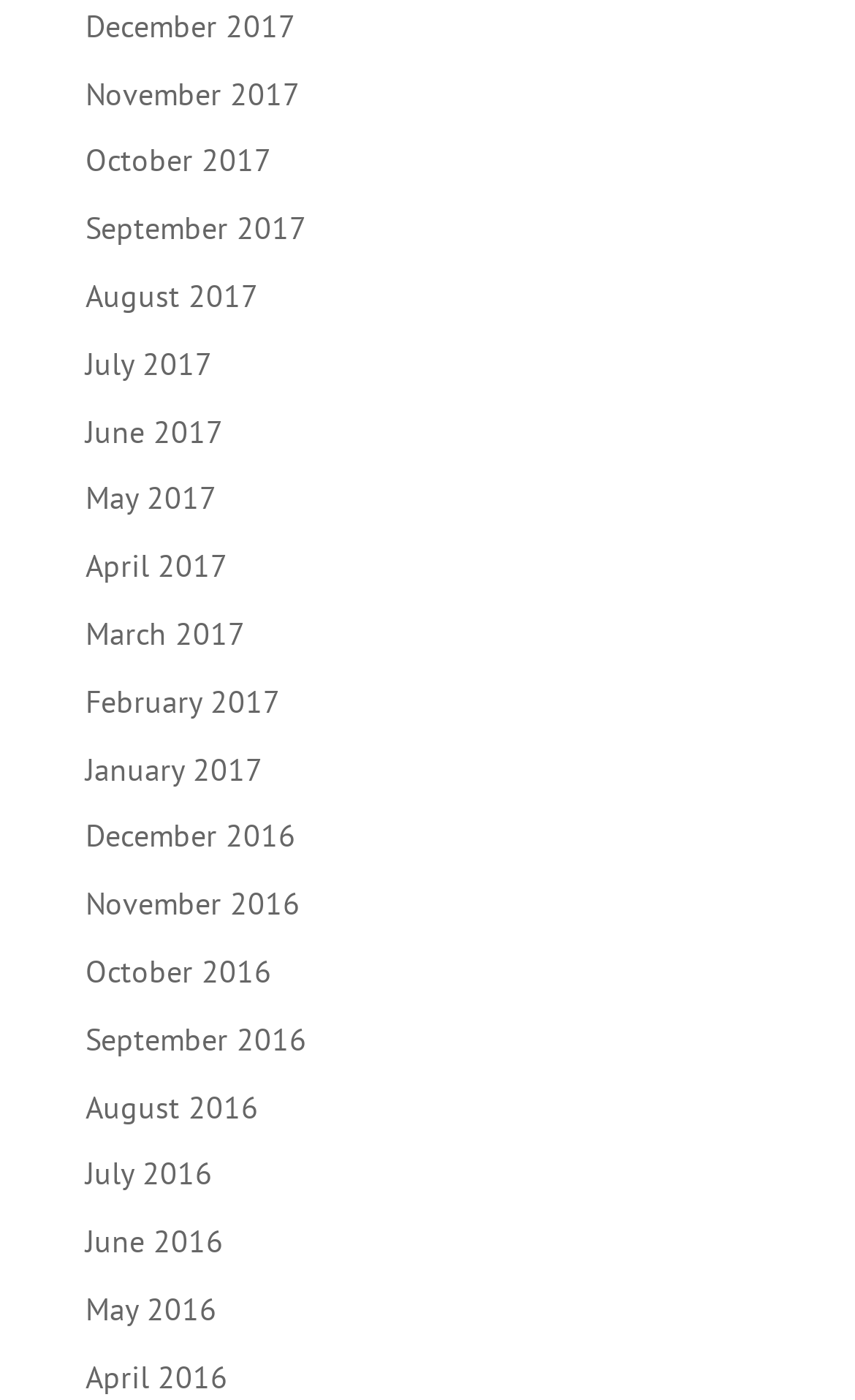Please determine the bounding box coordinates of the element to click in order to execute the following instruction: "view December 2017". The coordinates should be four float numbers between 0 and 1, specified as [left, top, right, bottom].

[0.1, 0.005, 0.346, 0.033]